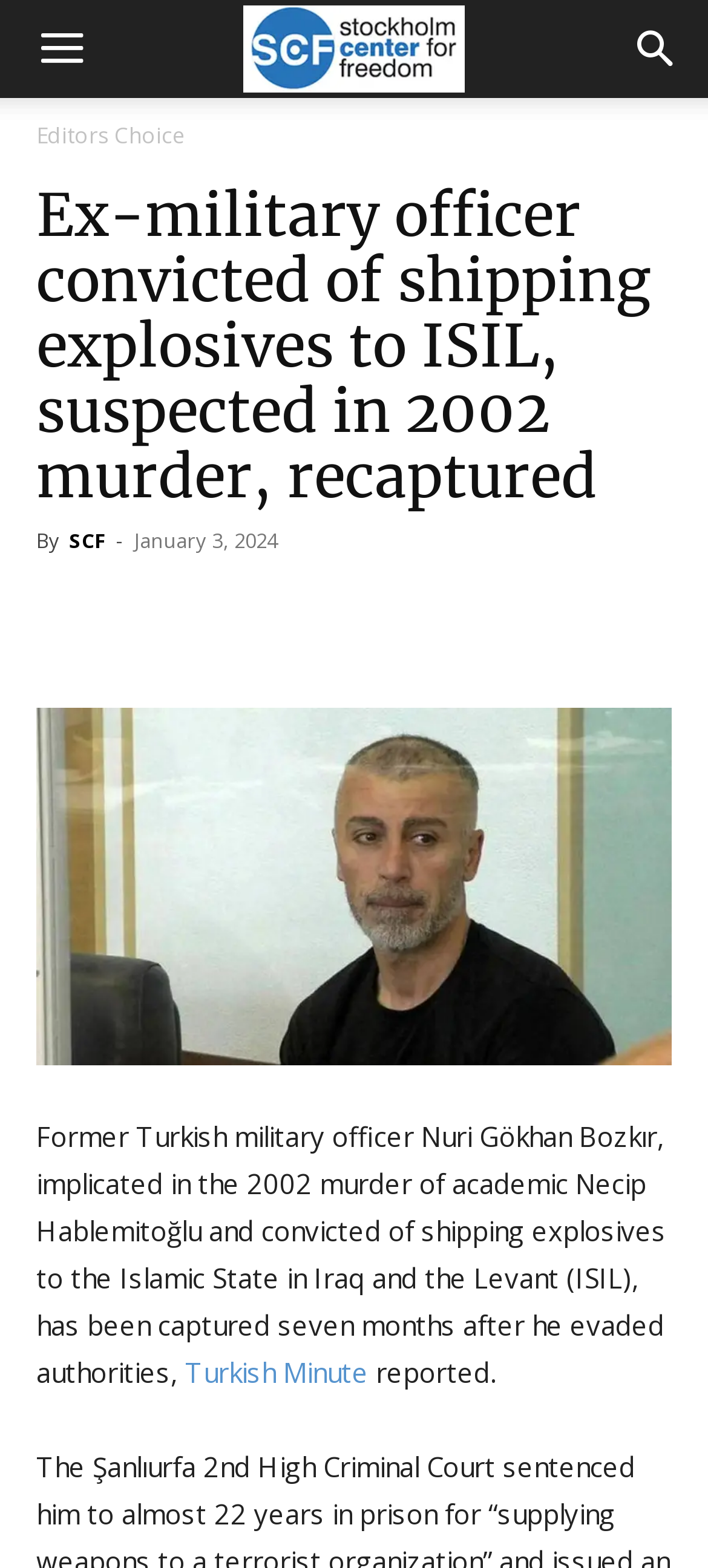Identify the title of the webpage and provide its text content.

Ex-military officer convicted of shipping explosives to ISIL, suspected in 2002 murder, recaptured